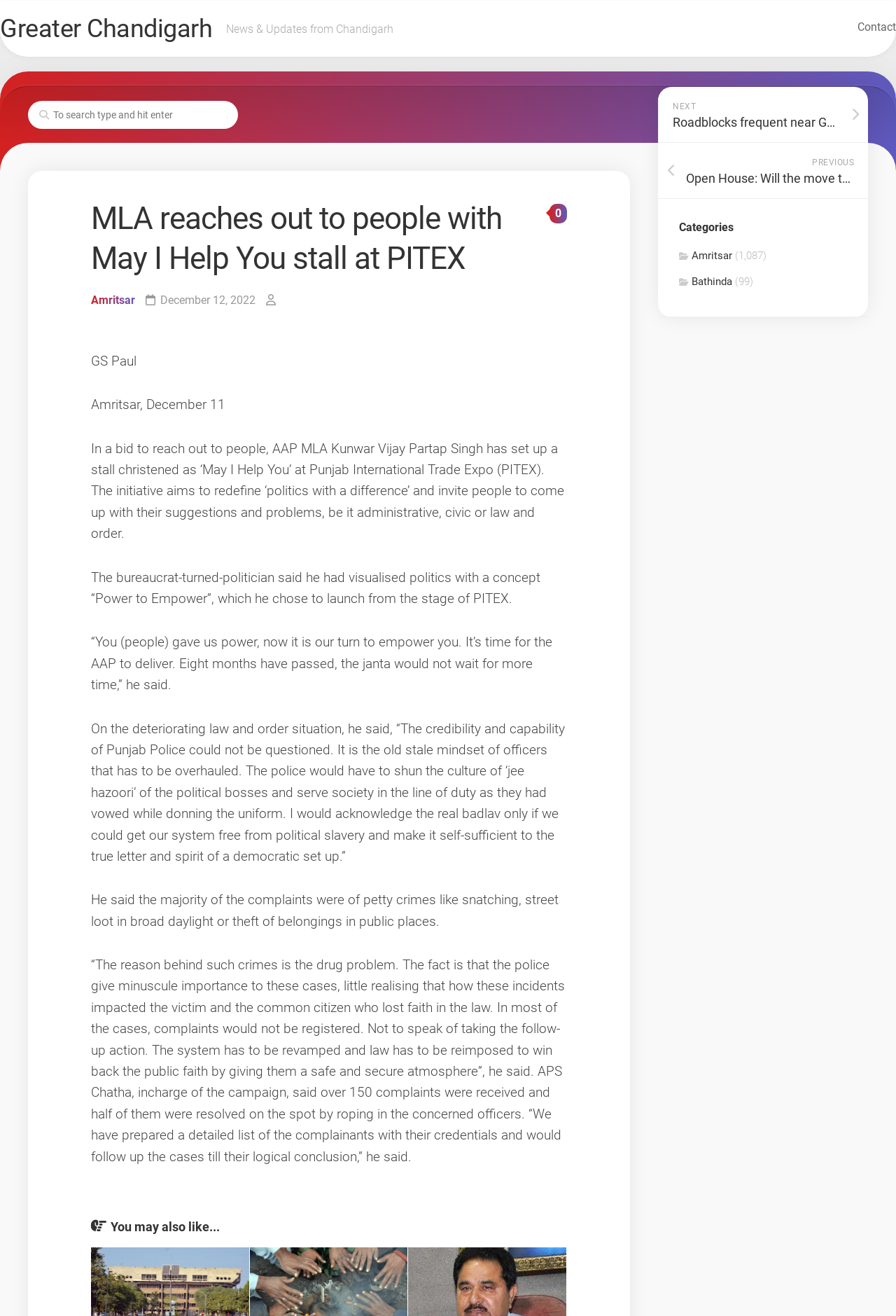Provide a one-word or short-phrase response to the question:
What is the purpose of the 'May I Help You' stall?

To redefine 'politics with a difference'